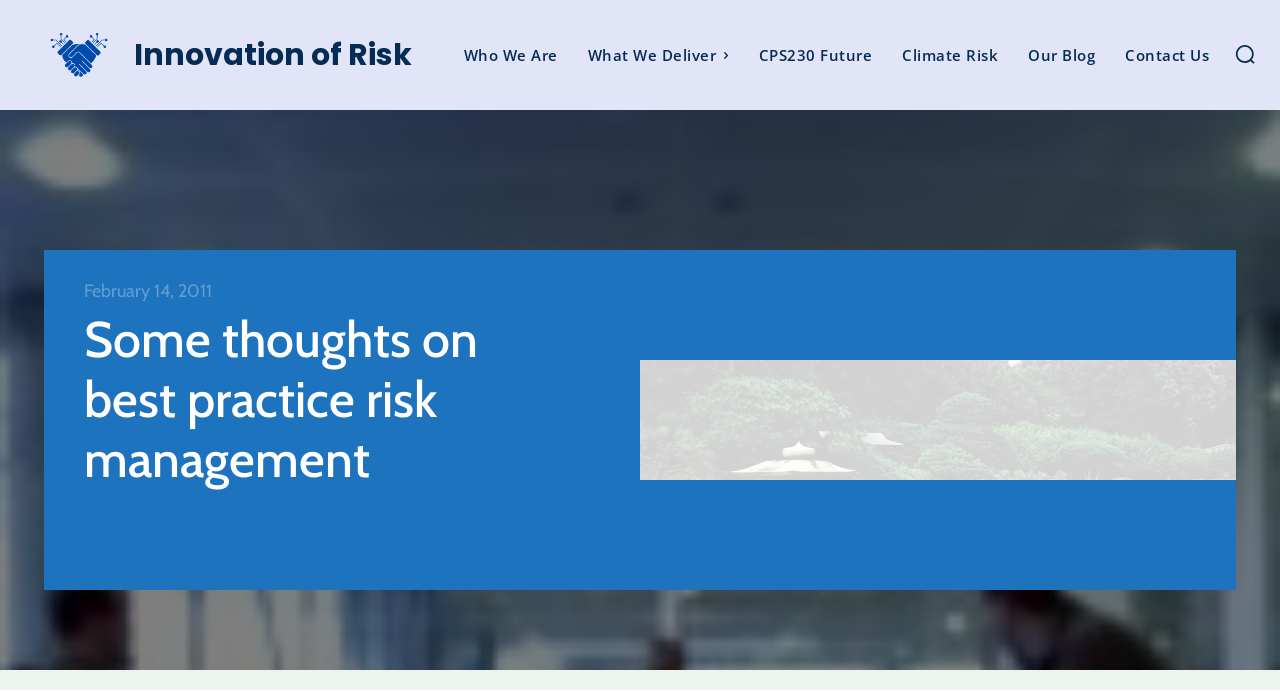Please provide a detailed answer to the question below by examining the image:
What is the name of the logo?

The logo is located at the top left corner of the webpage, and it is an image with the text 'Logo' and a link with the text 'Logo Innovation of Risk'.